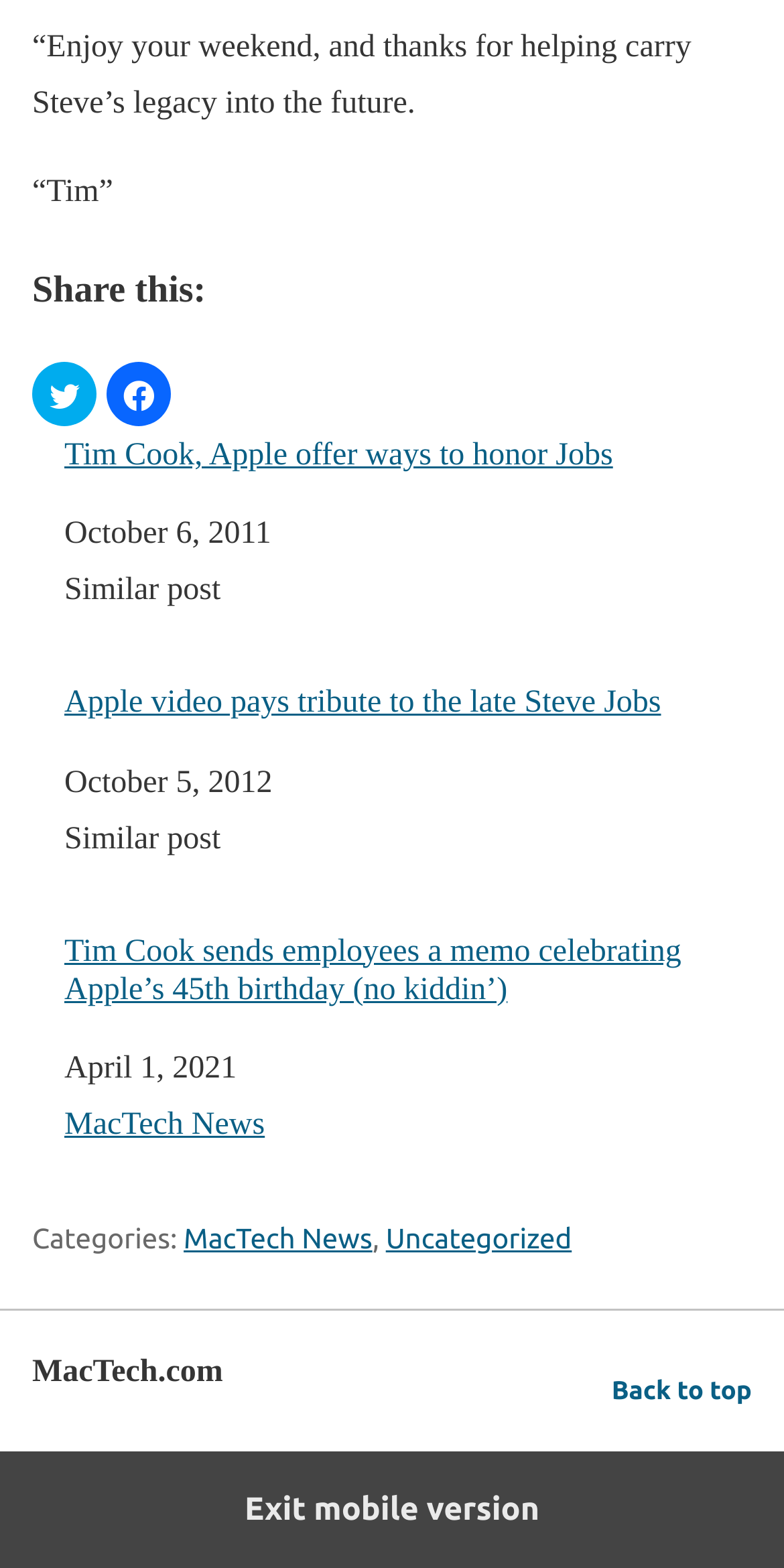Predict the bounding box for the UI component with the following description: "MacTech News".

[0.082, 0.706, 0.338, 0.728]